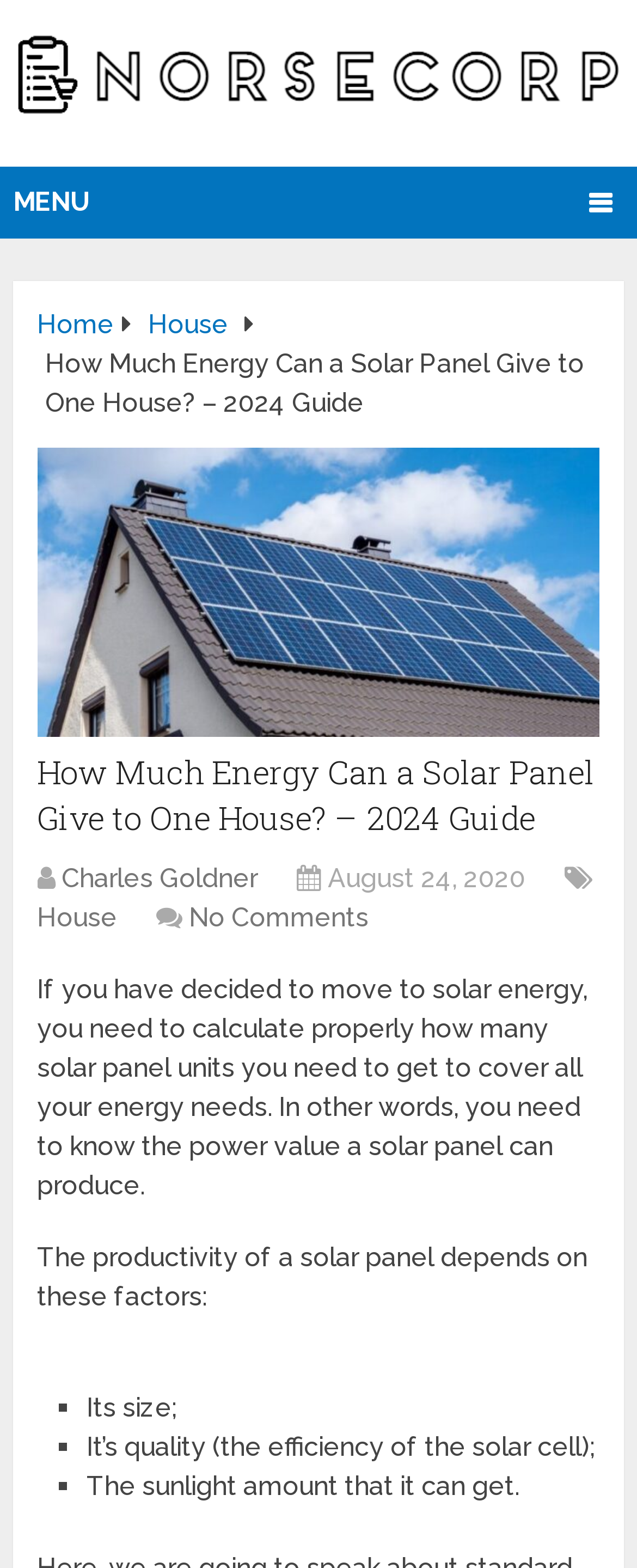What is the name of the website?
From the details in the image, provide a complete and detailed answer to the question.

The name of the website can be found at the top of the webpage, where it says 'NorseCorp' in a heading element.